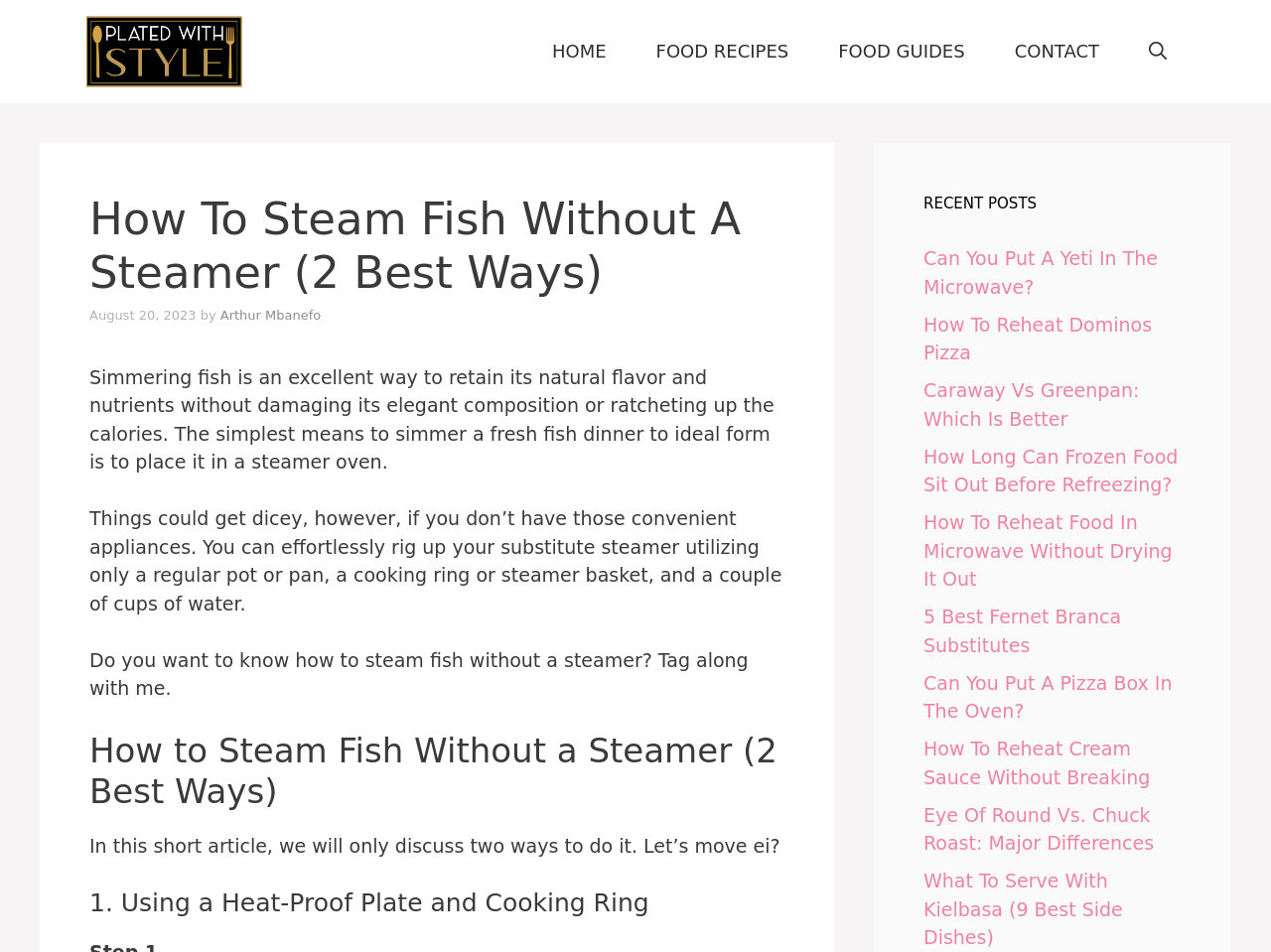Find the bounding box coordinates of the element I should click to carry out the following instruction: "Click on the 'CONTACT' link".

[0.779, 0.023, 0.884, 0.085]